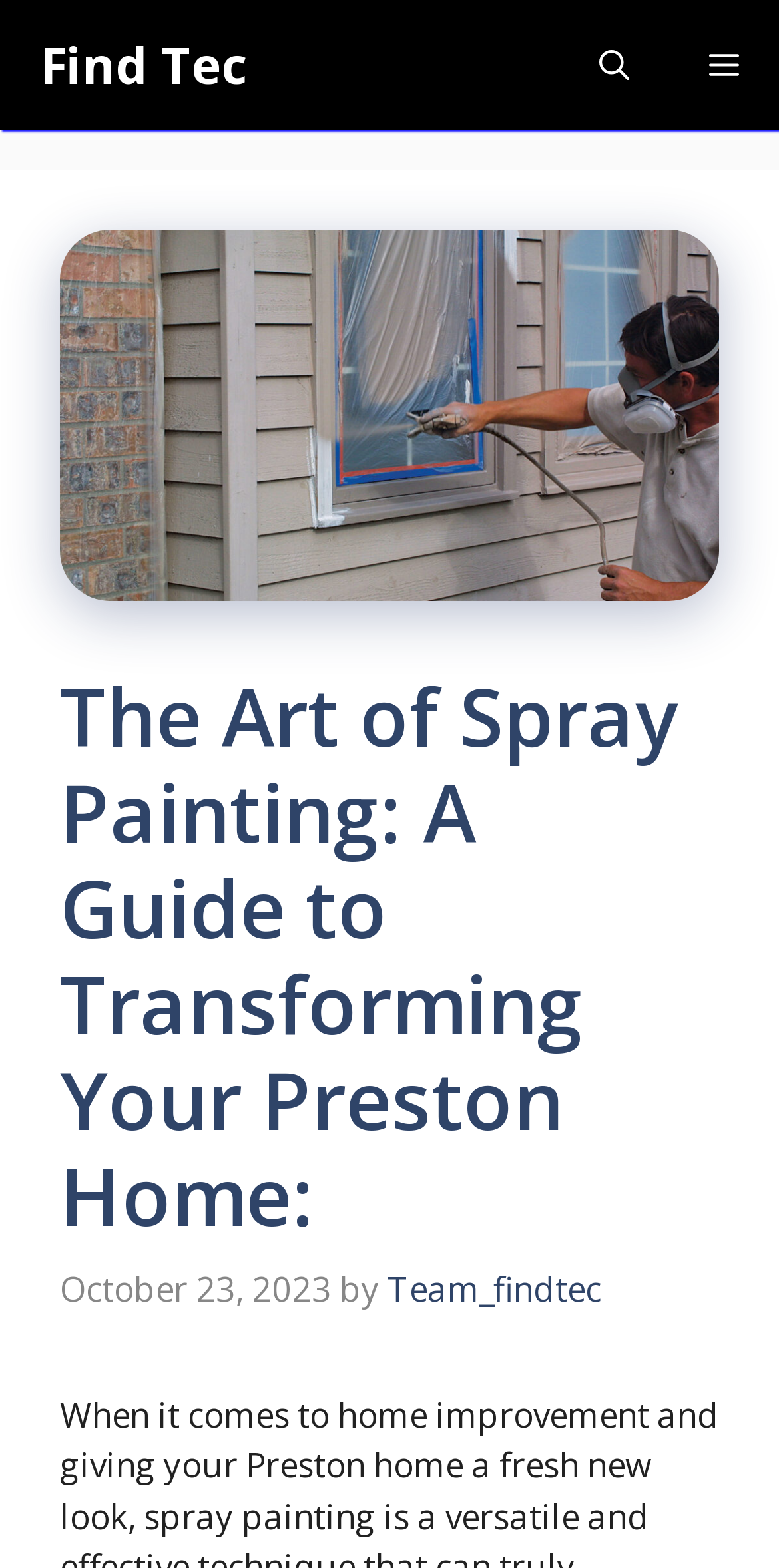Using the webpage screenshot and the element description Travel and Photos, determine the bounding box coordinates. Specify the coordinates in the format (top-left x, top-left y, bottom-right x, bottom-right y) with values ranging from 0 to 1.

None